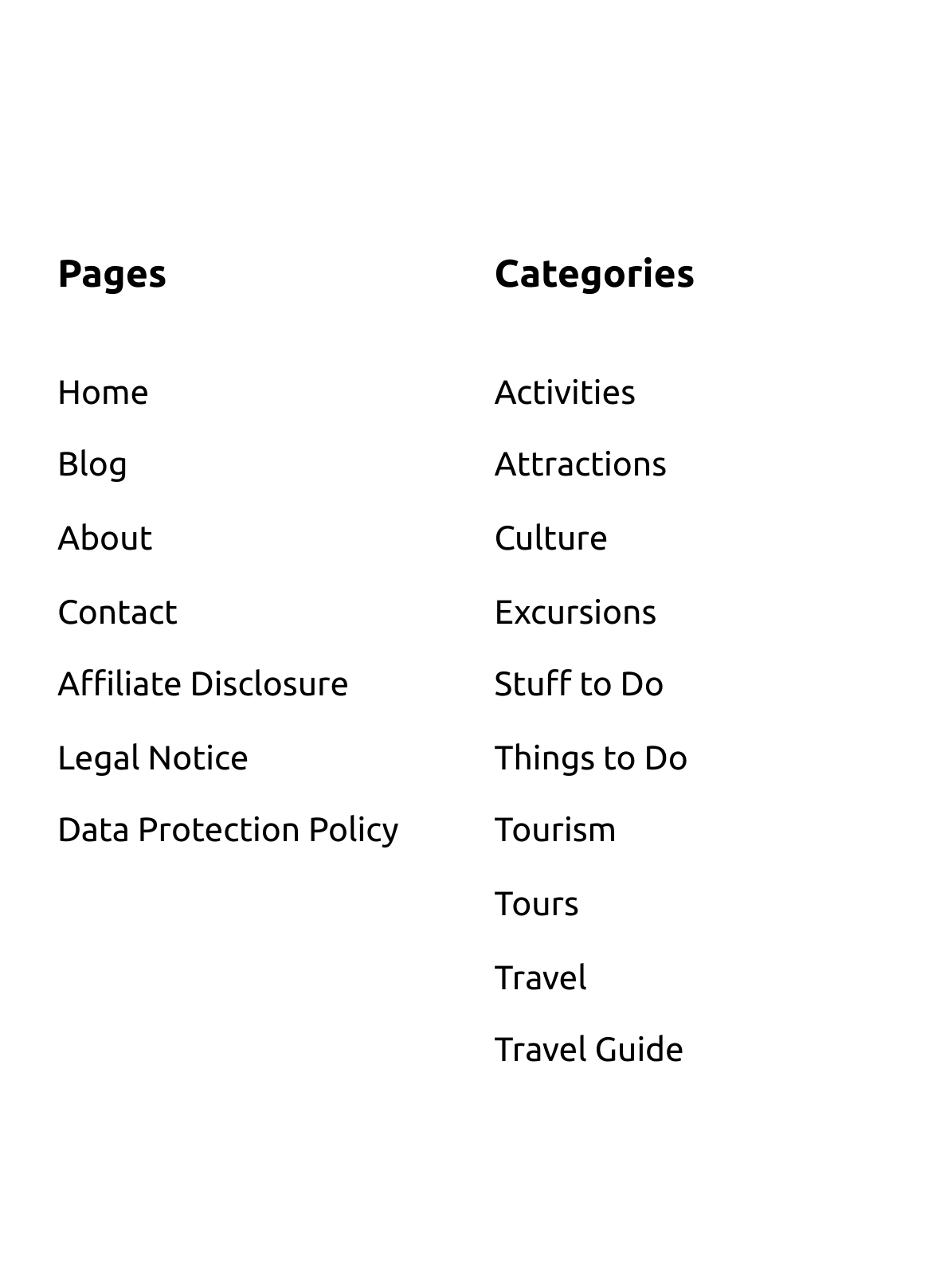Please determine the bounding box coordinates, formatted as (top-left x, top-left y, bottom-right x, bottom-right y), with all values as floating point numbers between 0 and 1. Identify the bounding box of the region described as: Data Protection Policy

[0.062, 0.602, 0.428, 0.644]